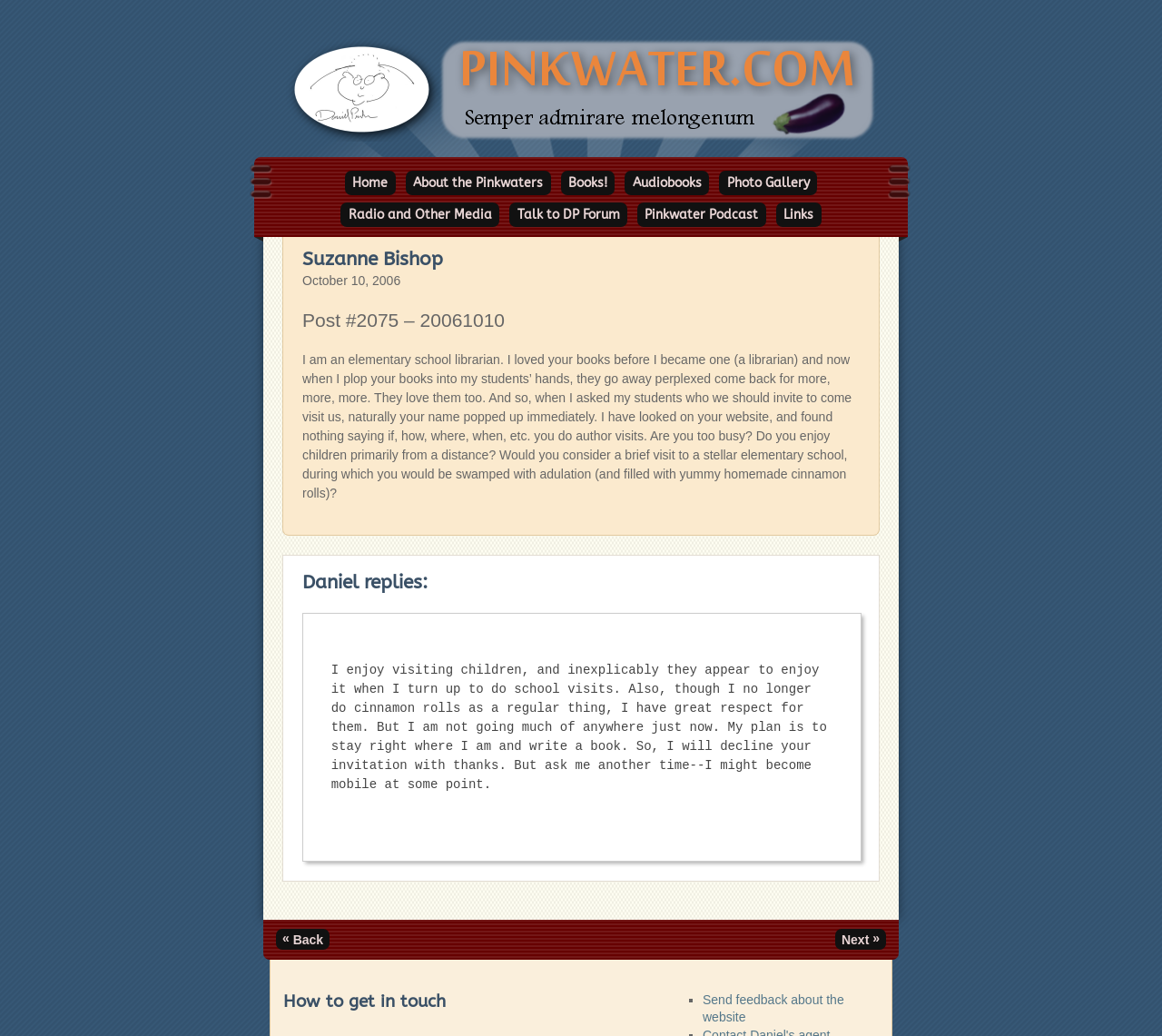What is the purpose of the 'How to get in touch' section?
Your answer should be a single word or phrase derived from the screenshot.

To provide contact information